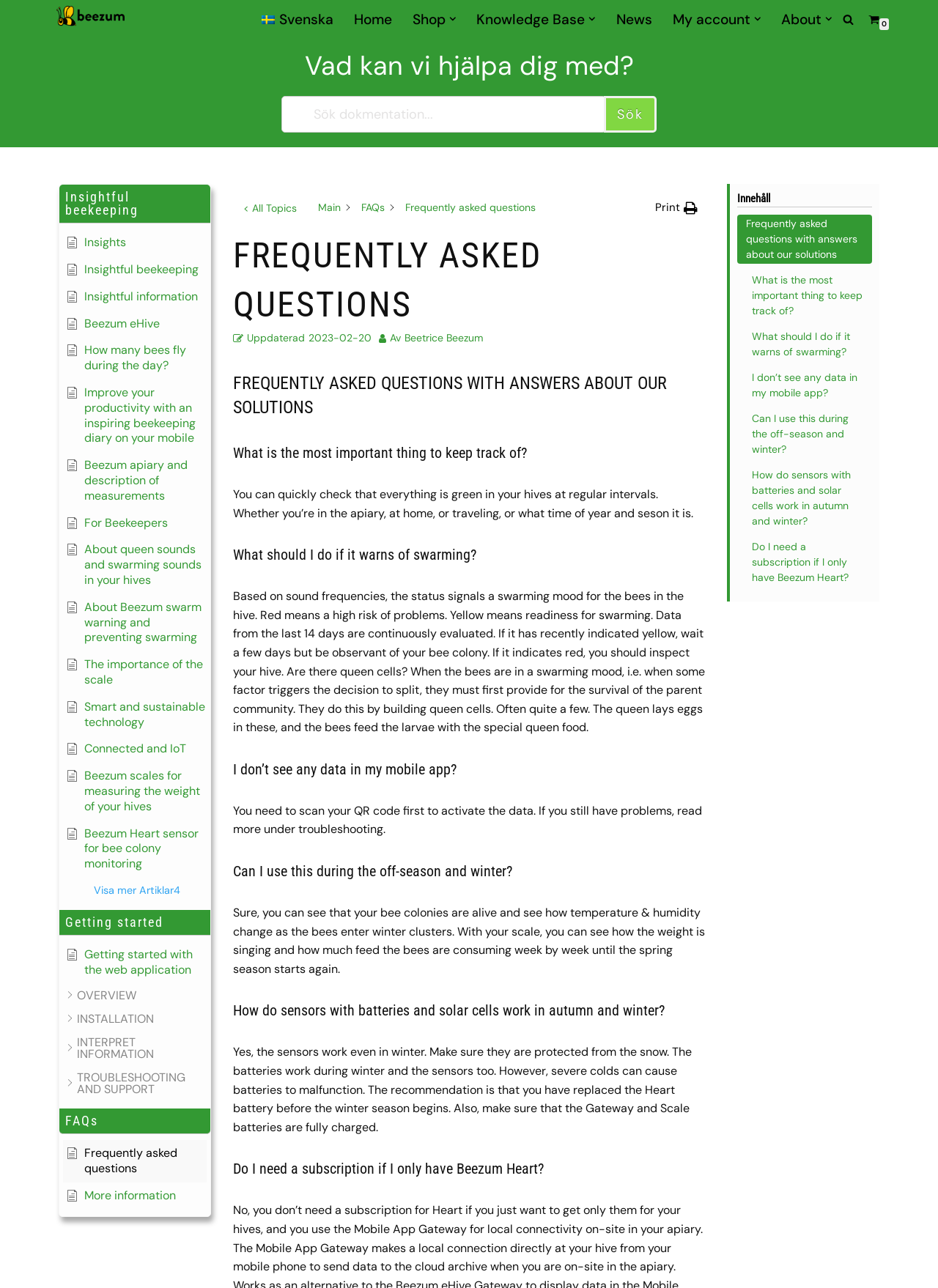Create an elaborate caption for the webpage.

This webpage is about frequently asked questions with answers about Beezum's solutions. At the top, there is a navigation menu with links to "Svenska", "Home", "Shop", "Knowledge Base", "News", "My account", and "About". Below the navigation menu, there is a search bar with a magnifying glass icon and a "Cart 0" link.

The main content of the page is divided into several sections. The first section has a heading "Insightful beekeeping" and contains links to various topics related to beekeeping, such as "Insights", "Beezum eHive", and "How many bees fly during the day?".

The next section has a heading "Getting started" and contains links to guides on how to use the web application. Below this section, there are several headings, including "OVERVIEW", "INSTALLATION", "INTERPRET INFORMATION", and "TROUBLESHOOTING AND SUPPORT", which likely provide information on how to use Beezum's products.

The main FAQ section has a heading "FREQUENTLY ASKED QUESTIONS WITH ANSWERS ABOUT OUR SOLUTIONS" and contains several questions and answers about Beezum's solutions. The questions include "What is the most important thing to keep track of?", "What should I do if it warns of swarming?", "I don’t see any data in my mobile app?", and several others. Each question has a detailed answer below it.

On the right side of the page, there is a navigation menu with links to the different sections of the FAQ page, allowing users to quickly jump to a specific question or topic.